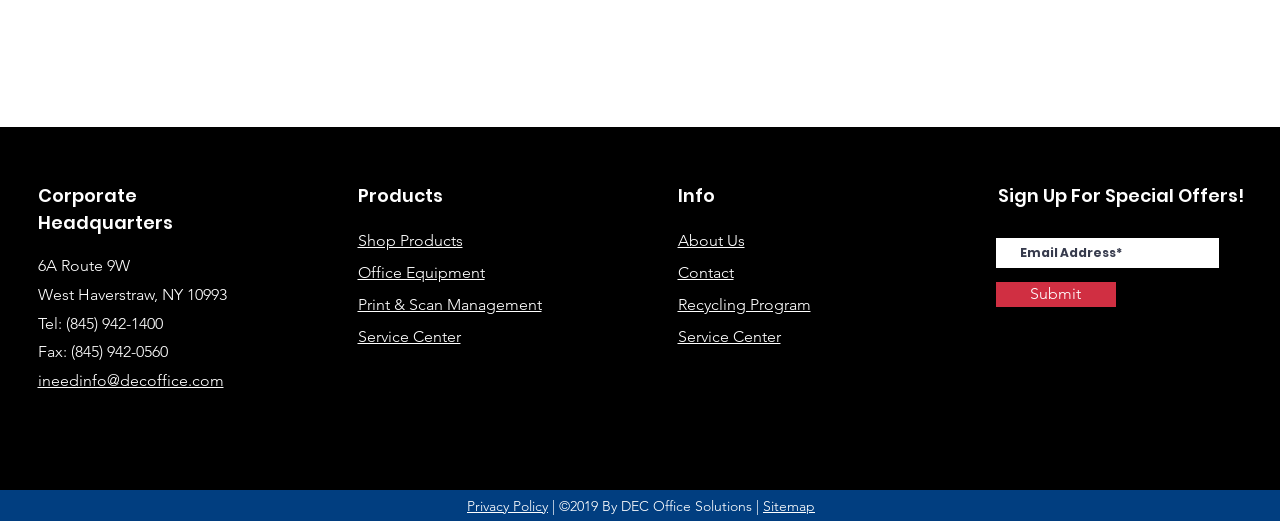How many main categories are there in the 'Products' section?
Your answer should be a single word or phrase derived from the screenshot.

4